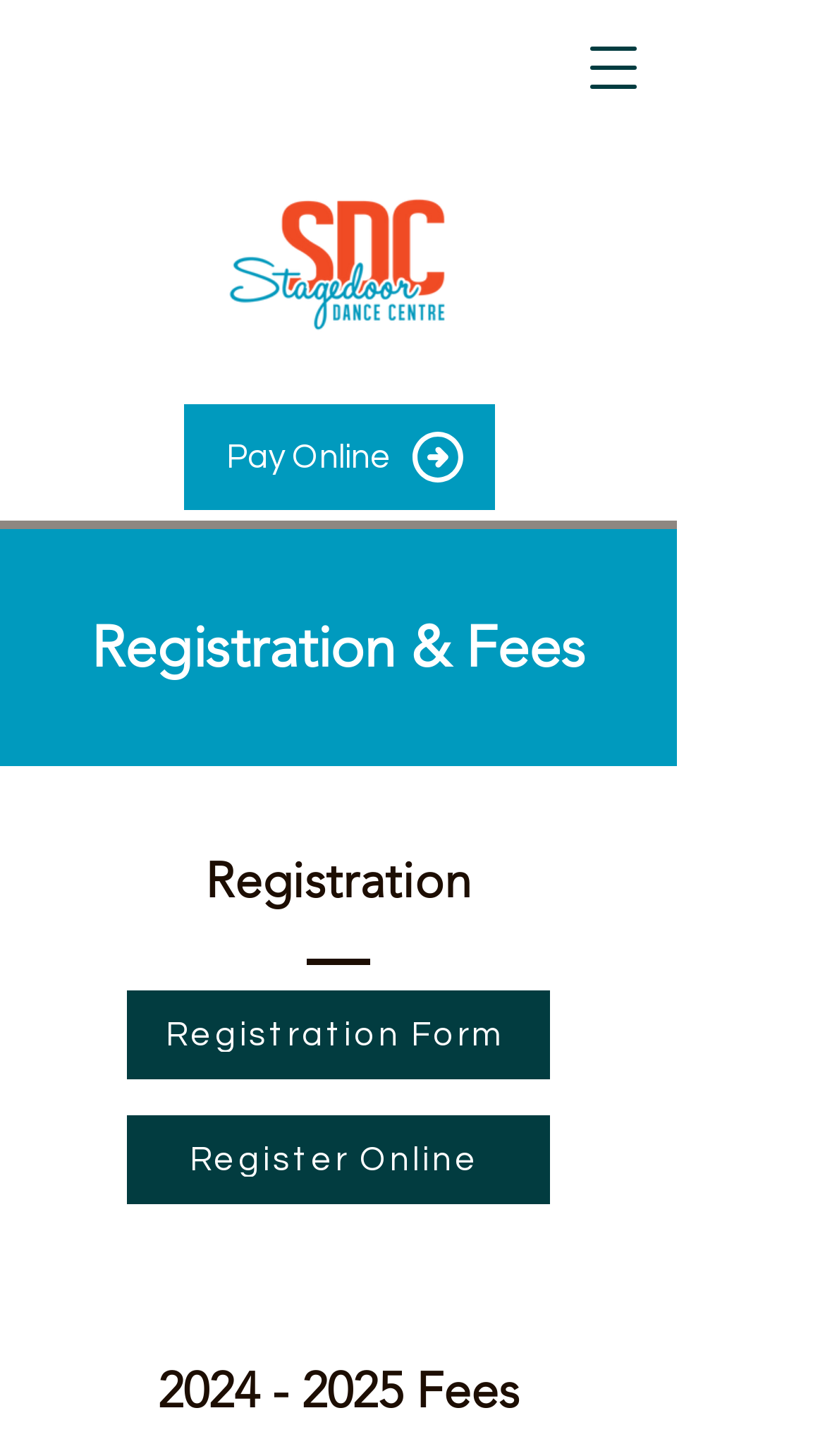Locate the bounding box coordinates for the element described below: "Pay Online". The coordinates must be four float values between 0 and 1, formatted as [left, top, right, bottom].

[0.223, 0.278, 0.495, 0.35]